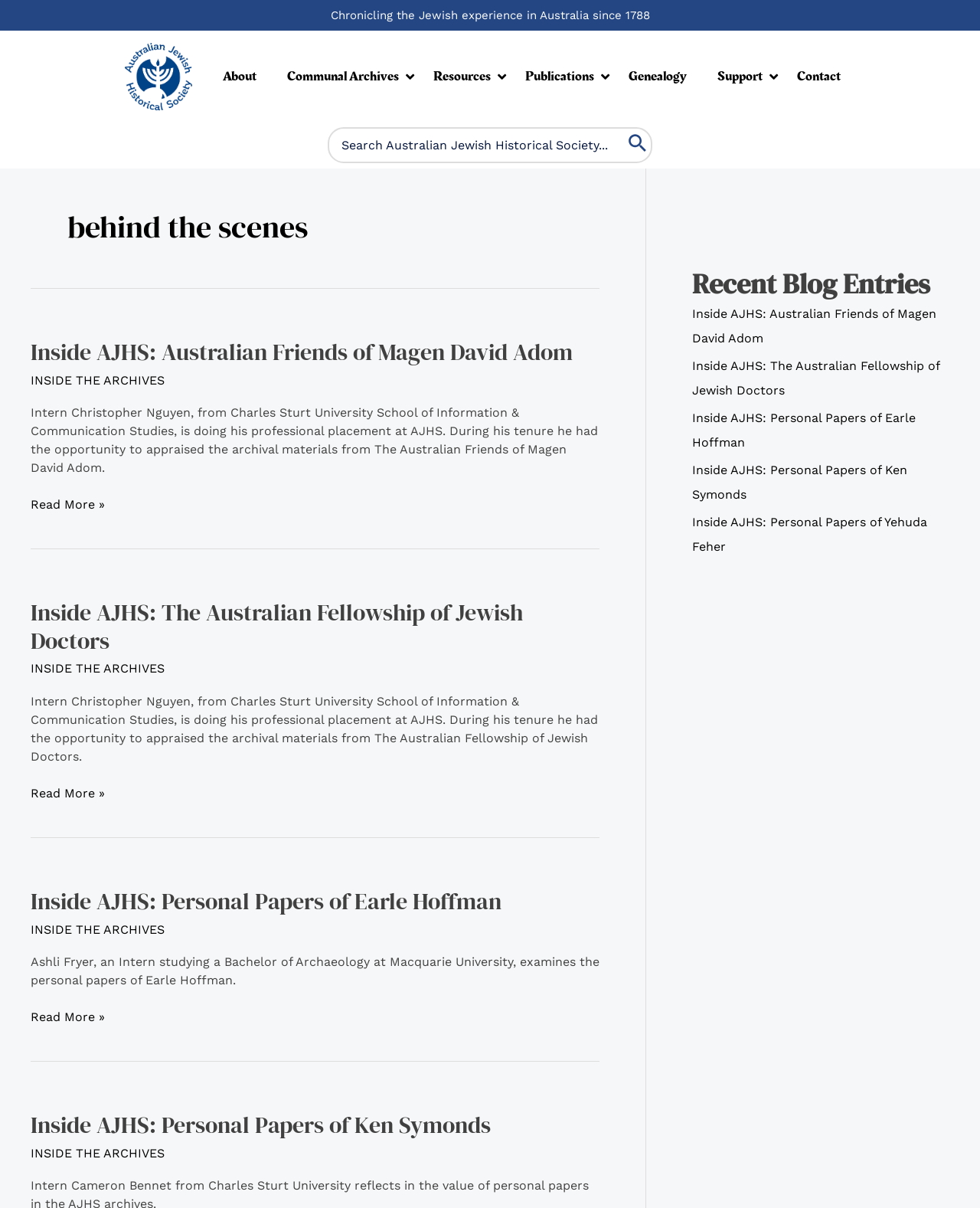Locate the UI element described as follows: "INSIDE THE ARCHIVES". Return the bounding box coordinates as four float numbers between 0 and 1 in the order [left, top, right, bottom].

[0.031, 0.949, 0.168, 0.961]